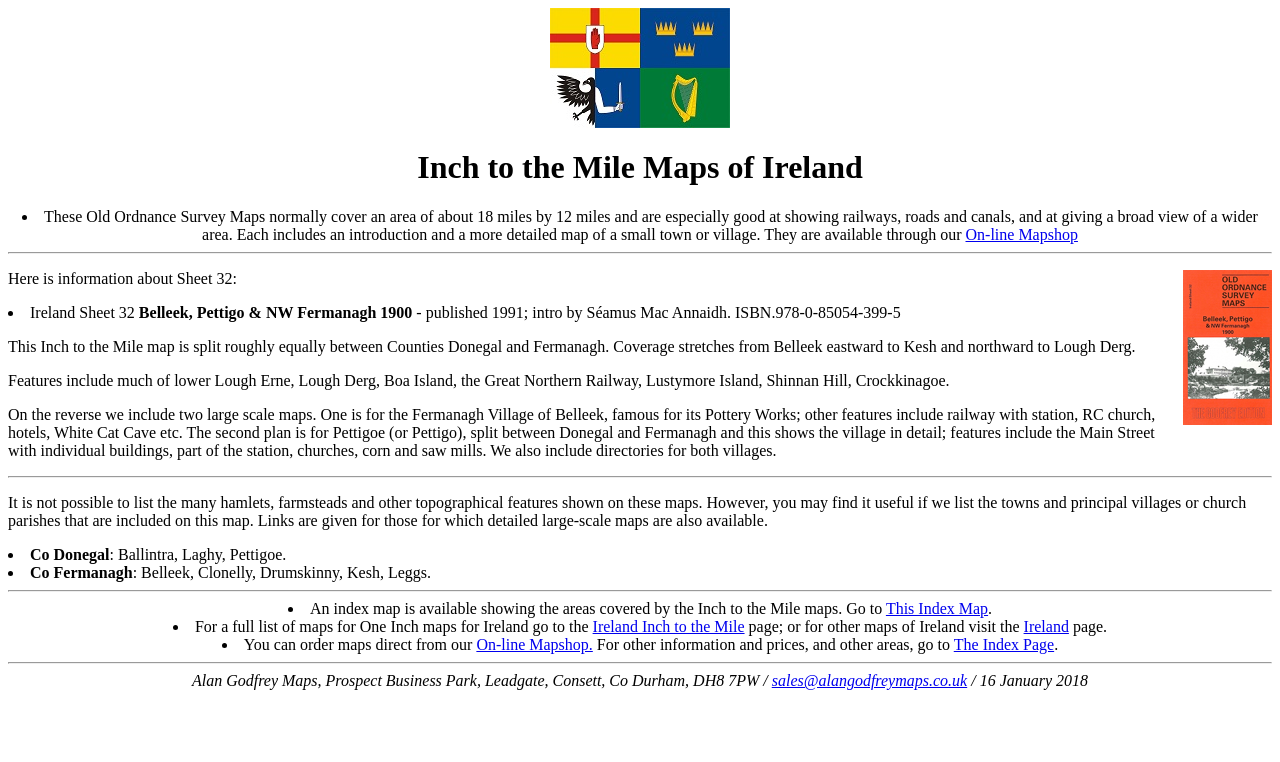Produce an extensive caption that describes everything on the webpage.

This webpage is about old maps of Belleek, Pettigo, and Fermanagh. At the top, there is an image, followed by a heading that reads "Inch to the Mile Maps of Ireland". Below the heading, there is a brief description of what these old Ordnance Survey Maps cover, including railways, roads, canals, and a broader view of a wider area. 

On the left side, there is a list of bullet points, each describing a specific aspect of the maps, such as the area covered, the publication date, and the features included. The list is divided into two sections, with a horizontal separator in between. 

To the right of the list, there is a large image that takes up most of the width of the page. Below the image, there is a paragraph of text that describes the Inch to the Mile map, including the areas it covers and the features it shows. 

Further down the page, there are more paragraphs of text that provide additional information about the maps, including the villages and towns they cover, and the directories available for each village. There are also several links to other pages, including an index map, a list of maps for Ireland, and an online map shop. 

At the bottom of the page, there is a horizontal separator, followed by a group of text that includes the company's contact information, email address, and a date.